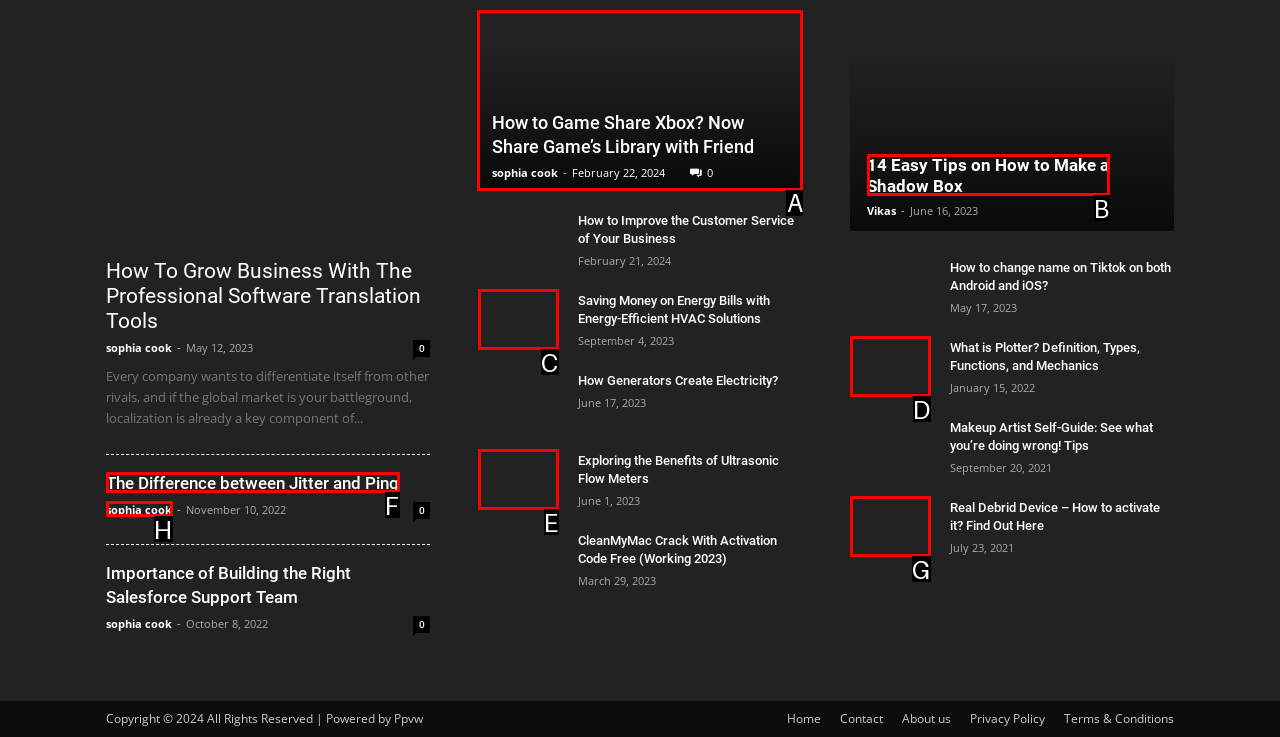Tell me which one HTML element I should click to complete the following task: Click on 'How to Game Share Xbox? Now Share Game’s Library with Friend' Answer with the option's letter from the given choices directly.

A